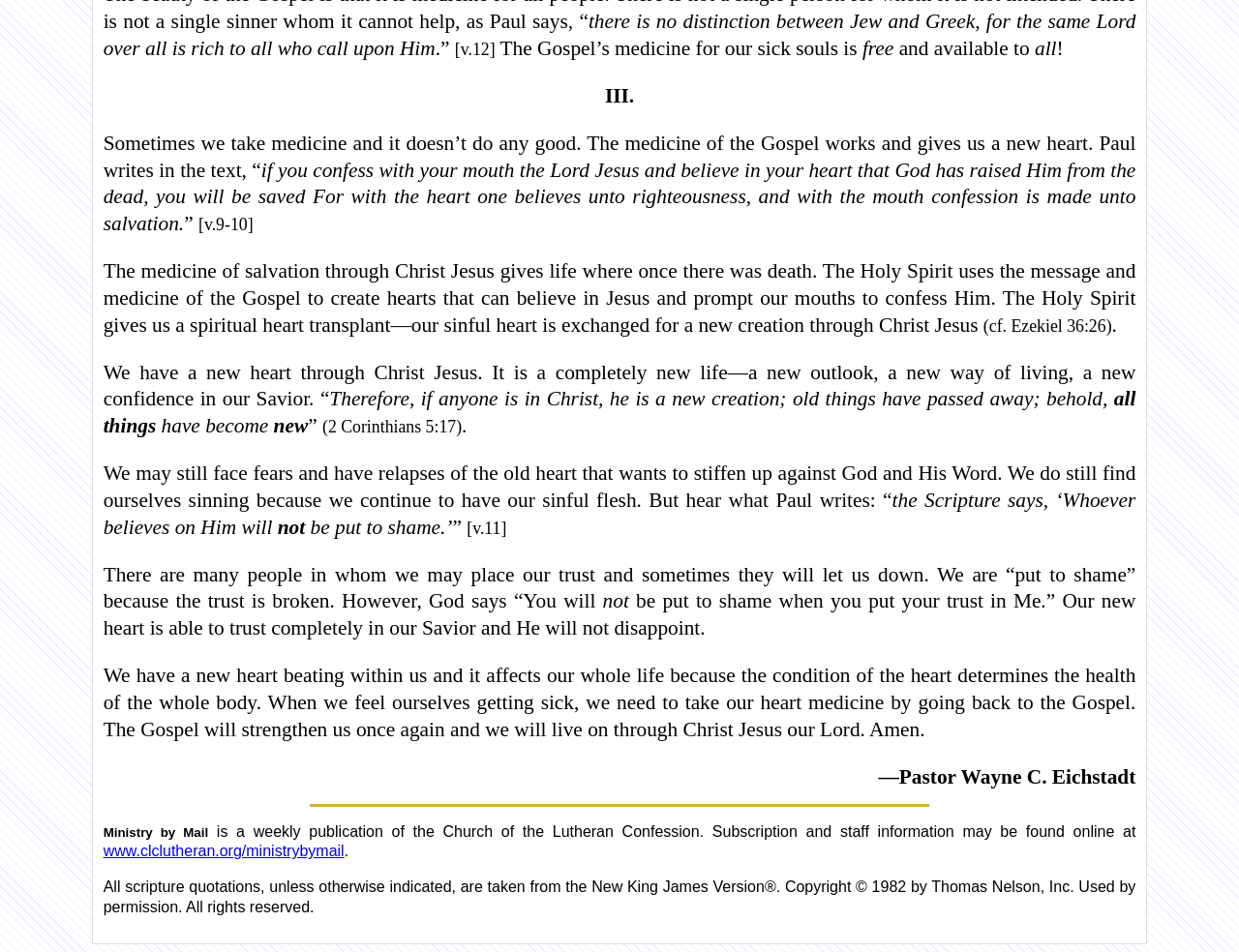Please provide a brief answer to the following inquiry using a single word or phrase:
What is the name of the publication?

Ministry by Mail